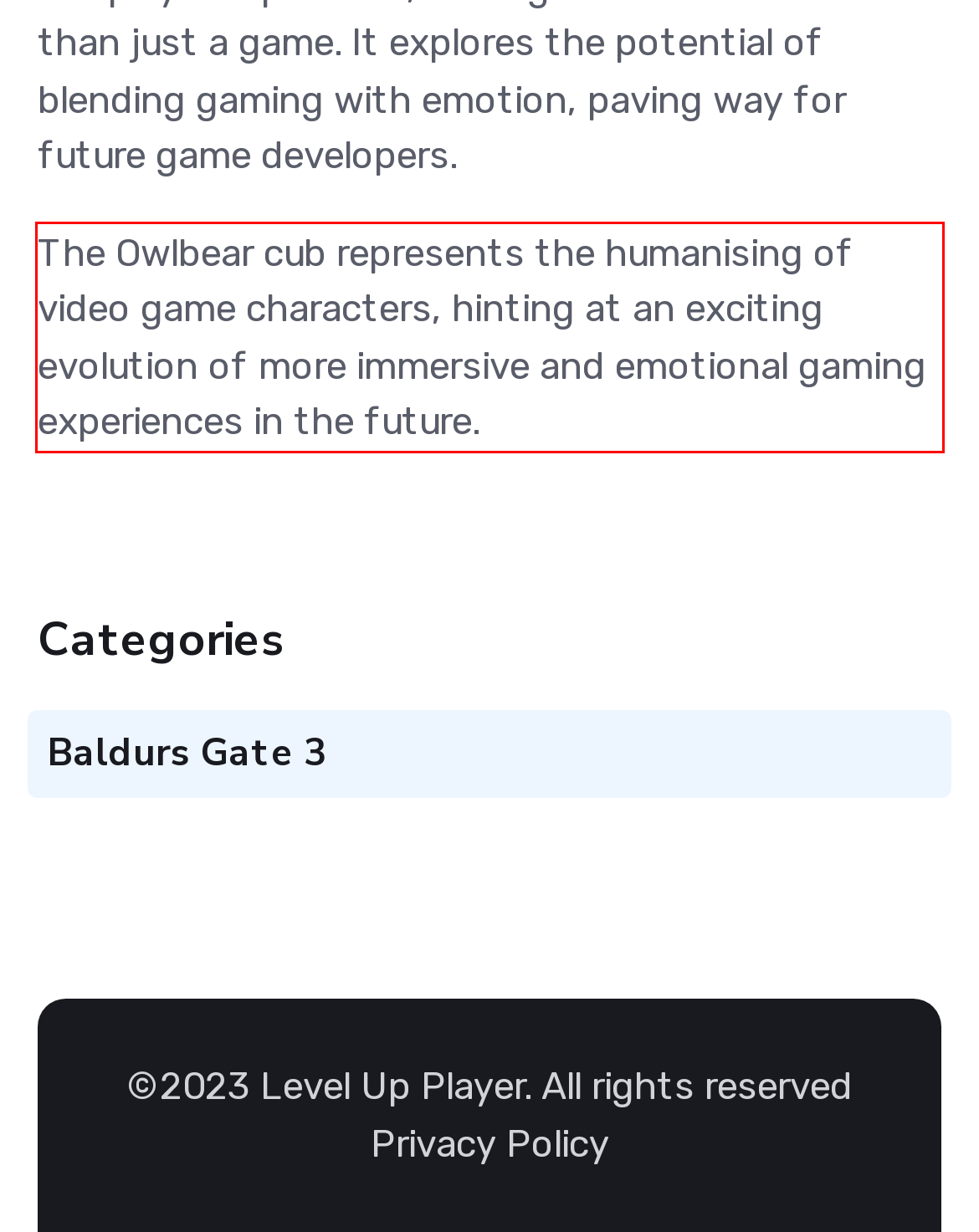There is a UI element on the webpage screenshot marked by a red bounding box. Extract and generate the text content from within this red box.

The Owlbear cub represents the humanising of video game characters, hinting at an exciting evolution of more immersive and emotional gaming experiences in the future.